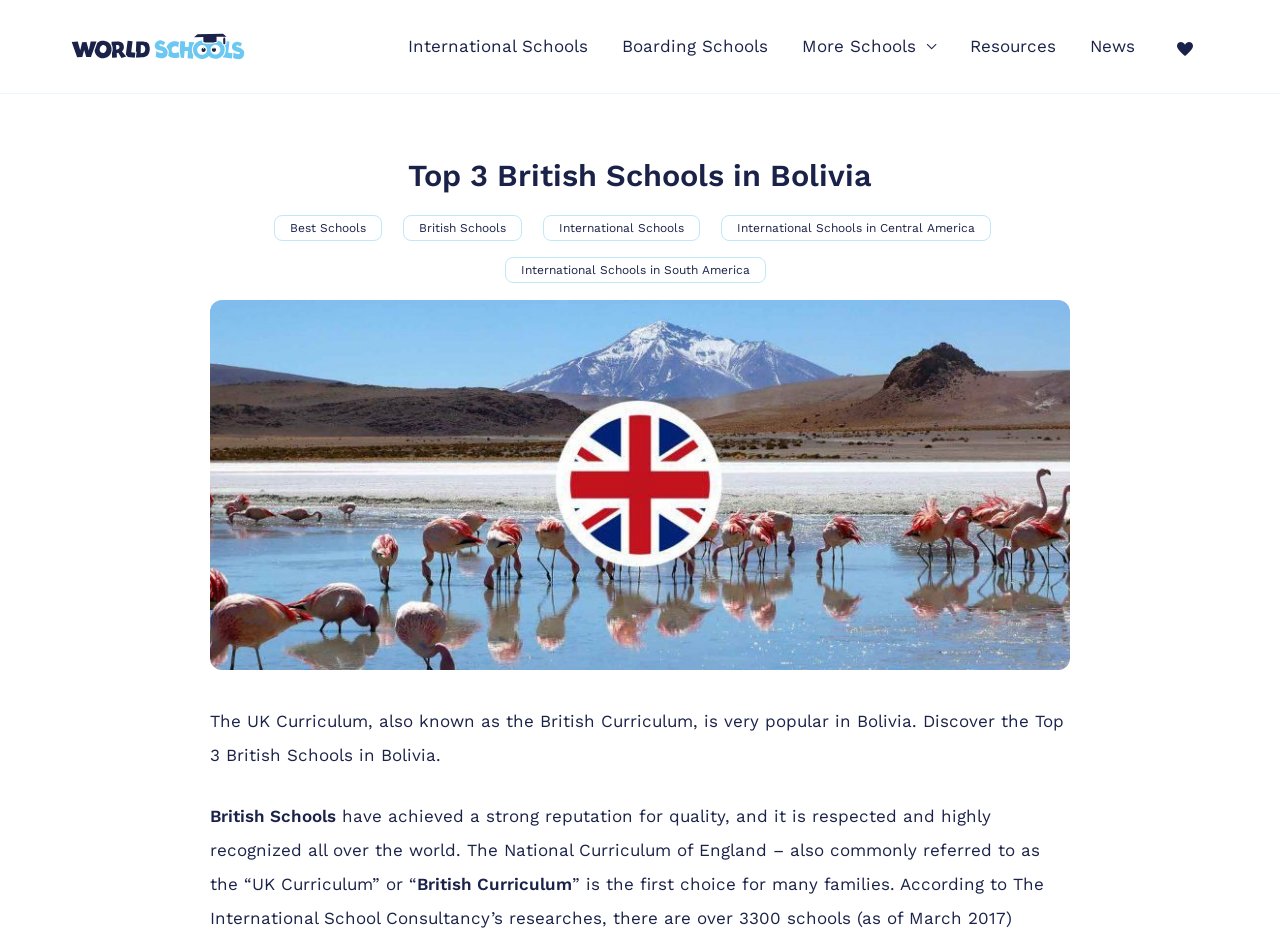Please locate the bounding box coordinates of the element that needs to be clicked to achieve the following instruction: "Click on the World Schools logo". The coordinates should be four float numbers between 0 and 1, i.e., [left, top, right, bottom].

[0.055, 0.018, 0.192, 0.081]